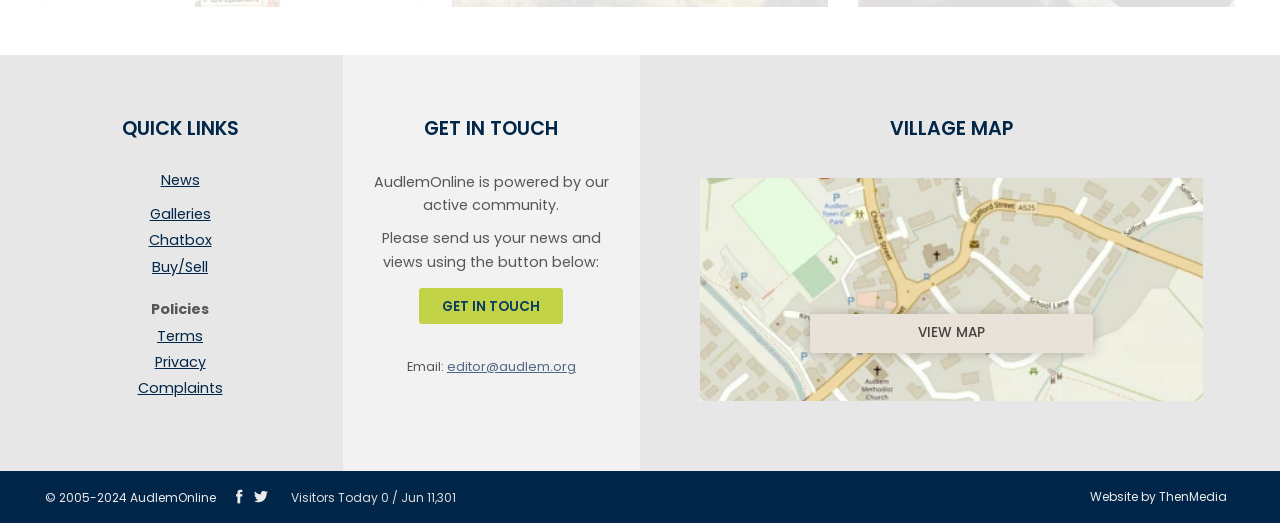Please specify the bounding box coordinates of the clickable region to carry out the following instruction: "Visit AudlemOnline's Facebook page". The coordinates should be four float numbers between 0 and 1, in the format [left, top, right, bottom].

[0.18, 0.932, 0.193, 0.962]